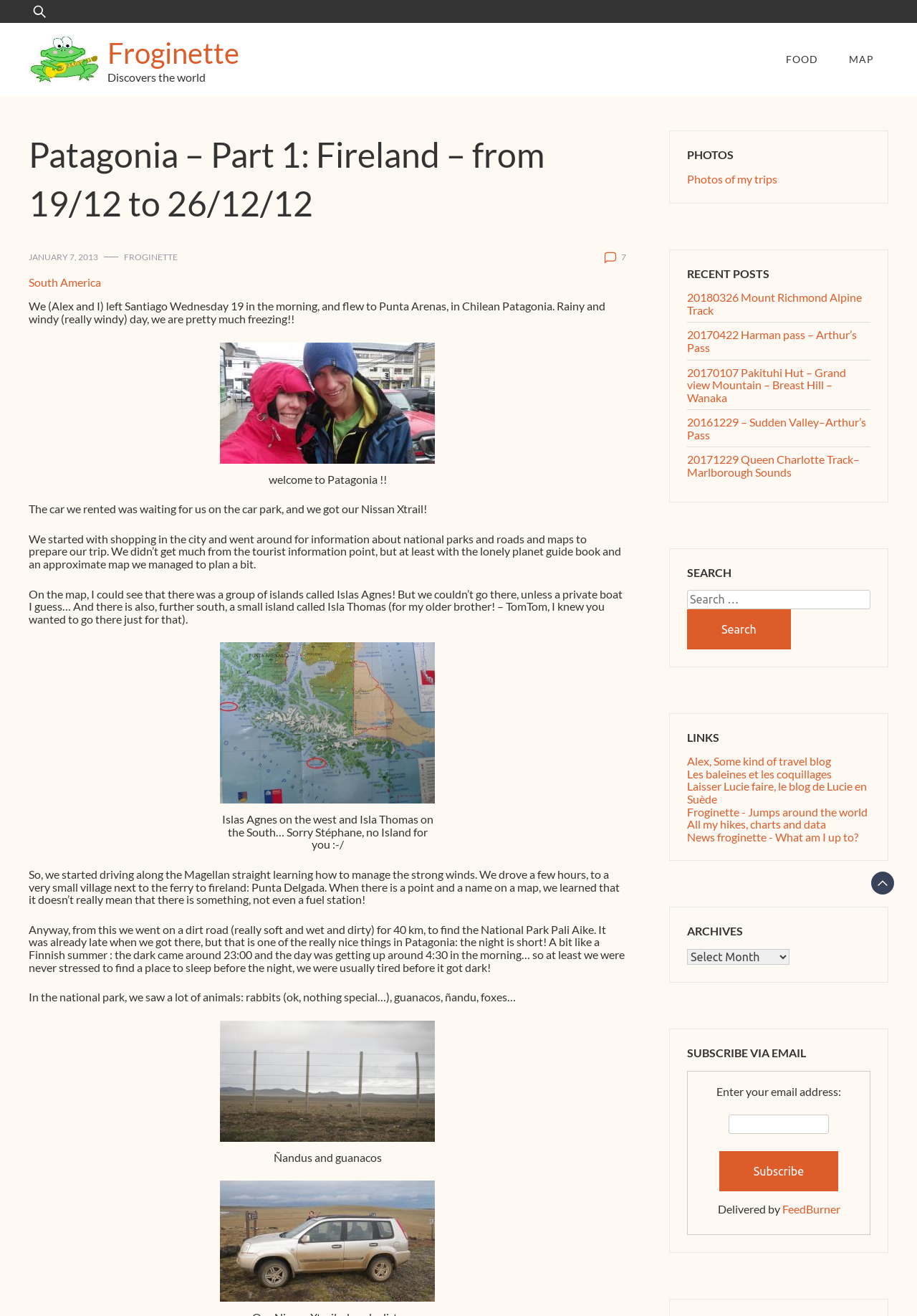Please identify the bounding box coordinates of the element on the webpage that should be clicked to follow this instruction: "Read the article 'As Quartermaster Memory Returns, Nuclear Disaster Directly off So Cal Coast 1983'". The bounding box coordinates should be given as four float numbers between 0 and 1, formatted as [left, top, right, bottom].

None